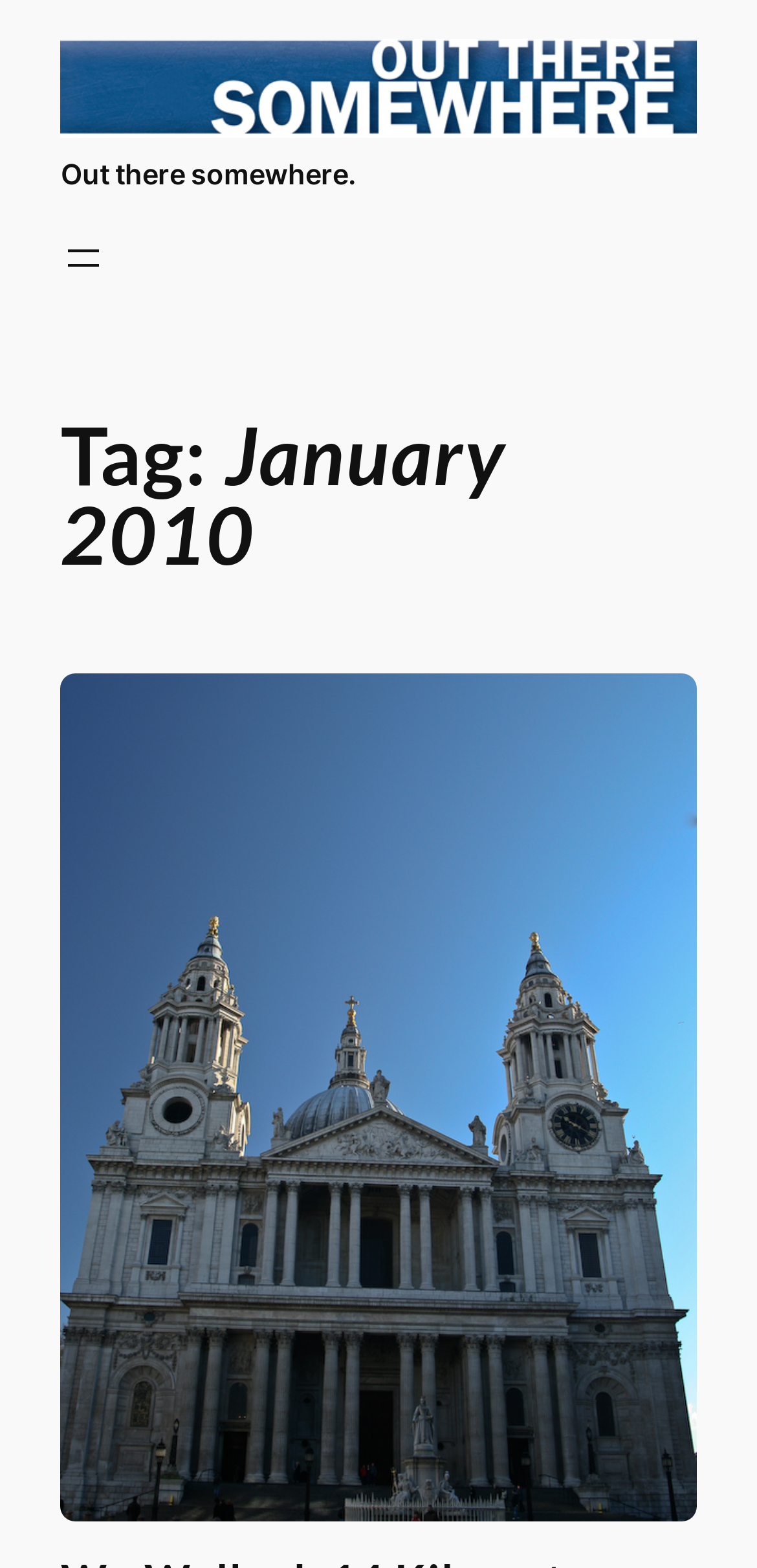Give a one-word or phrase response to the following question: What is the content of the image?

We Walked: 14 Kilometers Through London